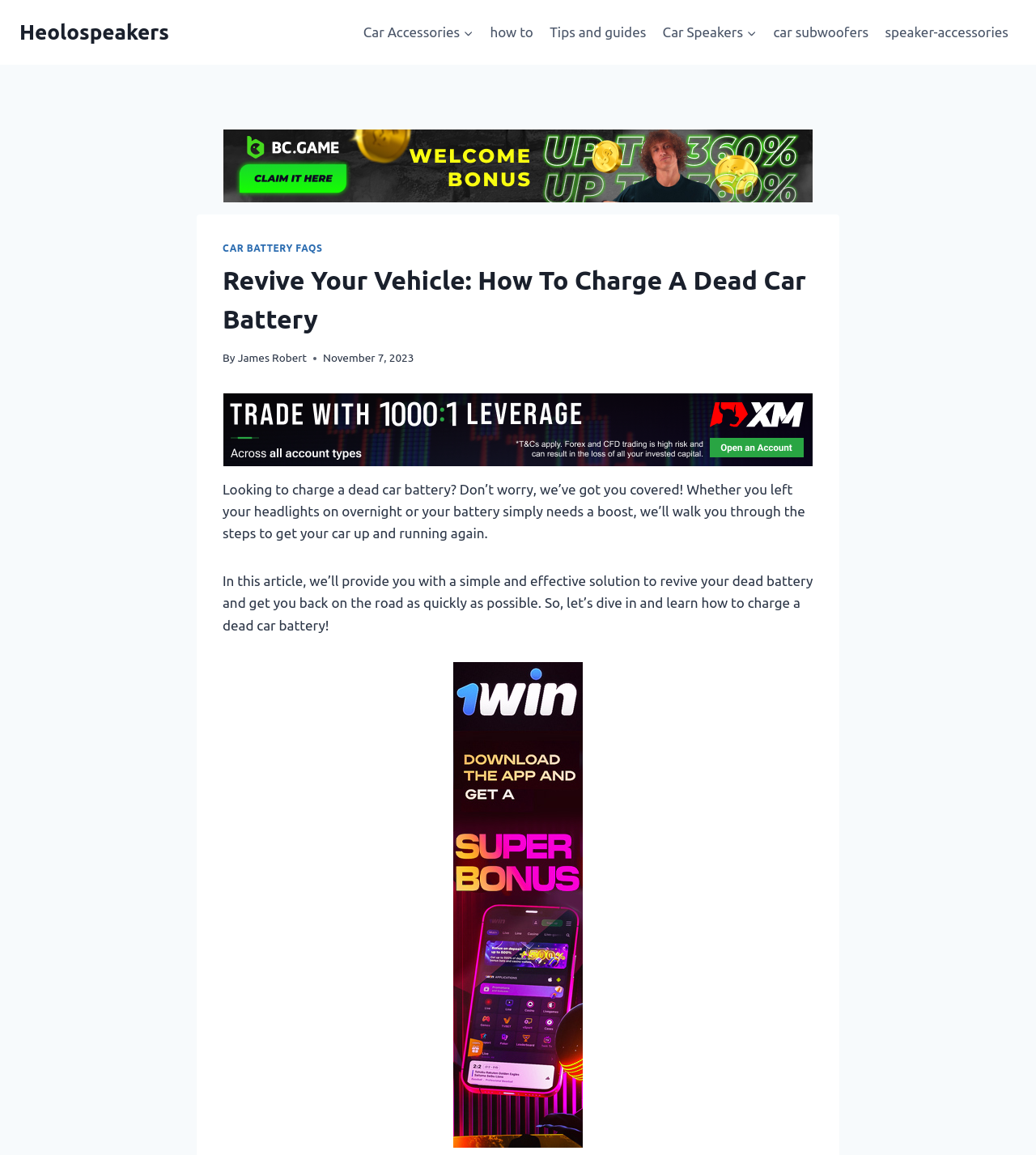Using the information shown in the image, answer the question with as much detail as possible: What is the date of publication of this article?

The date of publication is mentioned in the webpage content, specifically in the section 'November 7, 2023' which is located below the author's name. This suggests that the article was published on this date.